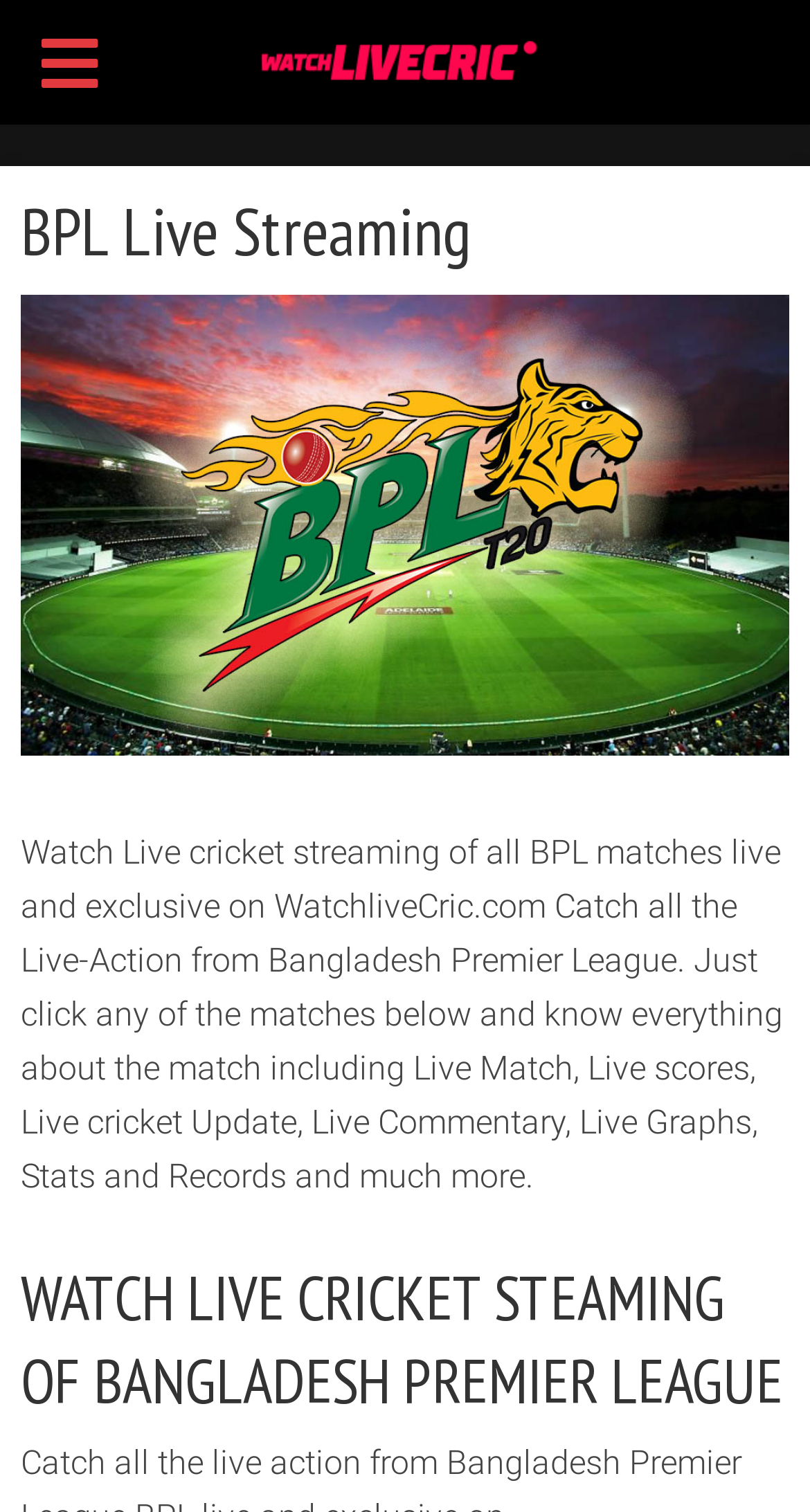What type of content can be found on this website?
Provide a detailed and well-explained answer to the question.

The website's content, including the text 'Catch all the Live-Action from Bangladesh Premier League. Just click any of the matches below and know everything about the match including Live Match, Live scores, Live cricket Update, Live Commentary, Live Graphs, Stats and Records and much more', indicates that this website provides a range of content related to live cricket streaming, including live scores, match results, schedules, live commentary, and more.